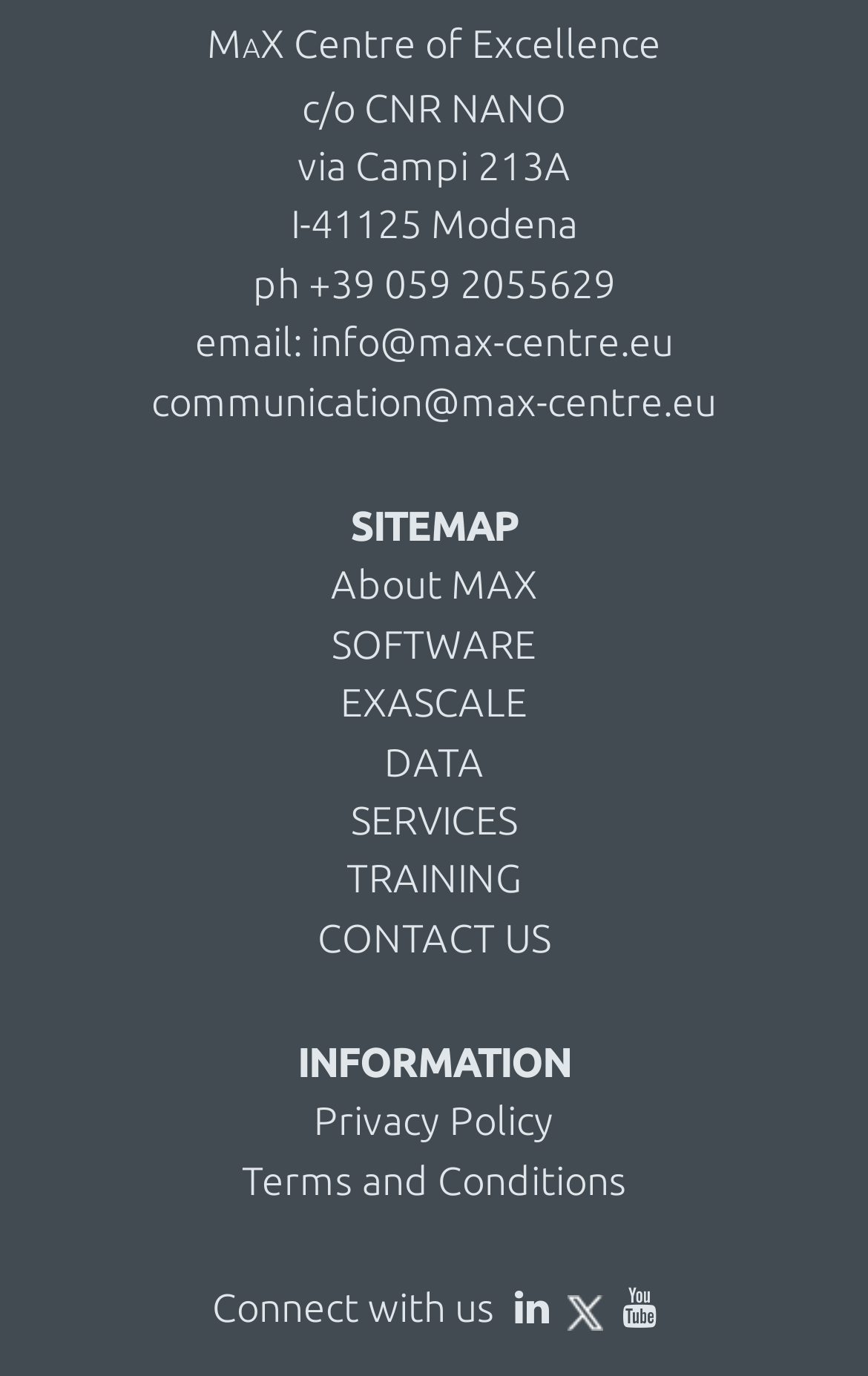Identify the bounding box coordinates of the region that should be clicked to execute the following instruction: "follow on facebook".

[0.593, 0.934, 0.632, 0.966]